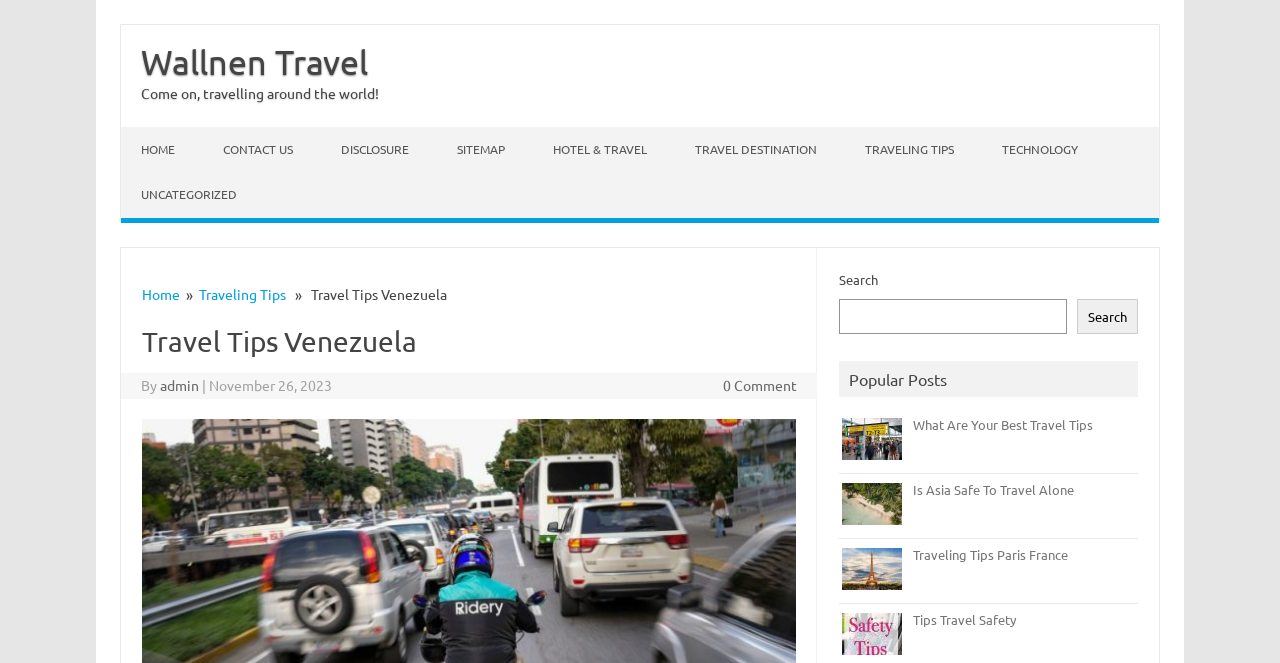Determine the bounding box coordinates of the clickable area required to perform the following instruction: "Read the 'Travel Tips Venezuela' article". The coordinates should be represented as four float numbers between 0 and 1: [left, top, right, bottom].

[0.111, 0.49, 0.622, 0.541]